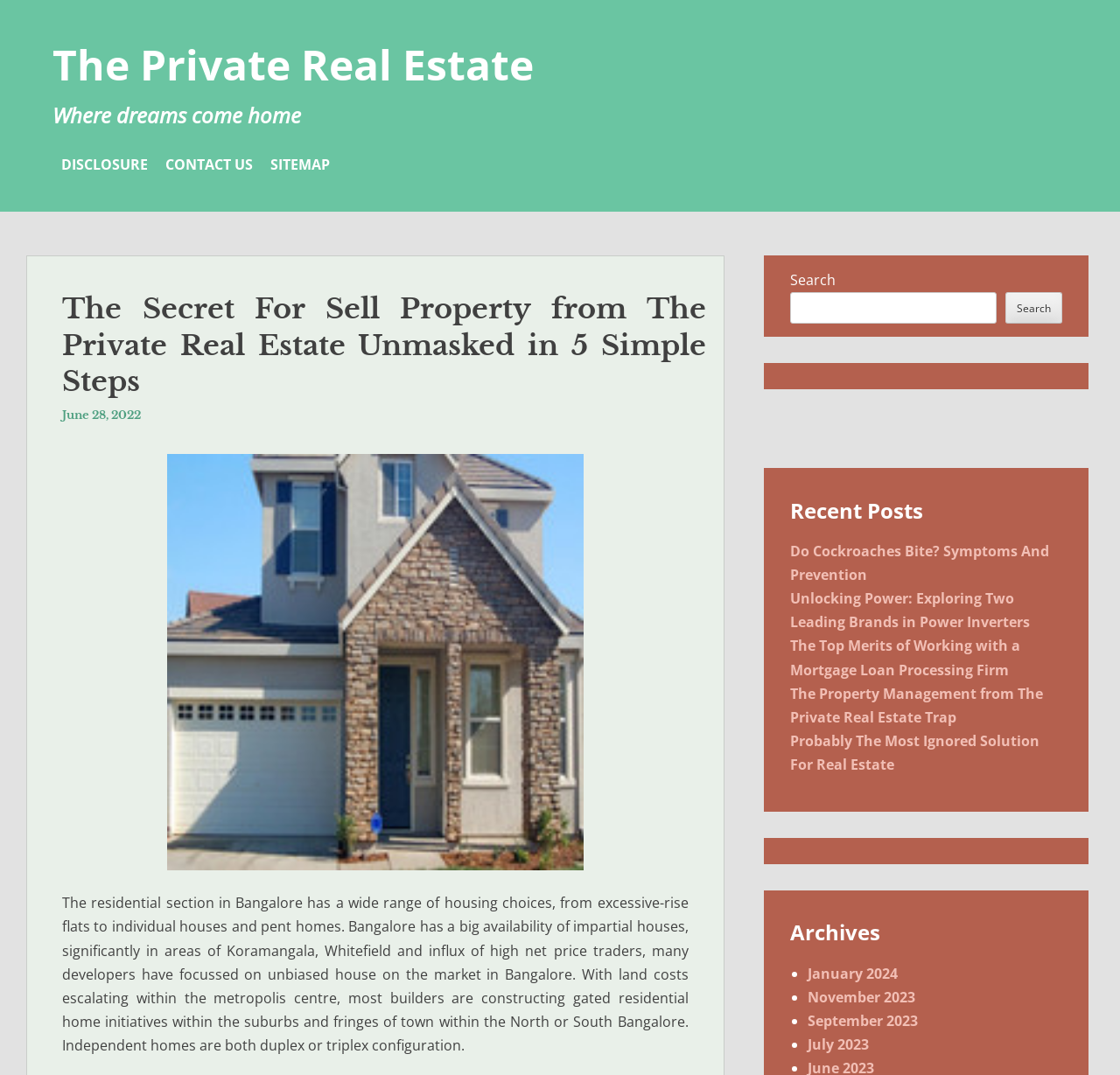Please identify the bounding box coordinates of the area that needs to be clicked to fulfill the following instruction: "Read 'The Property Management from The Private Real Estate Trap'."

[0.705, 0.636, 0.931, 0.676]